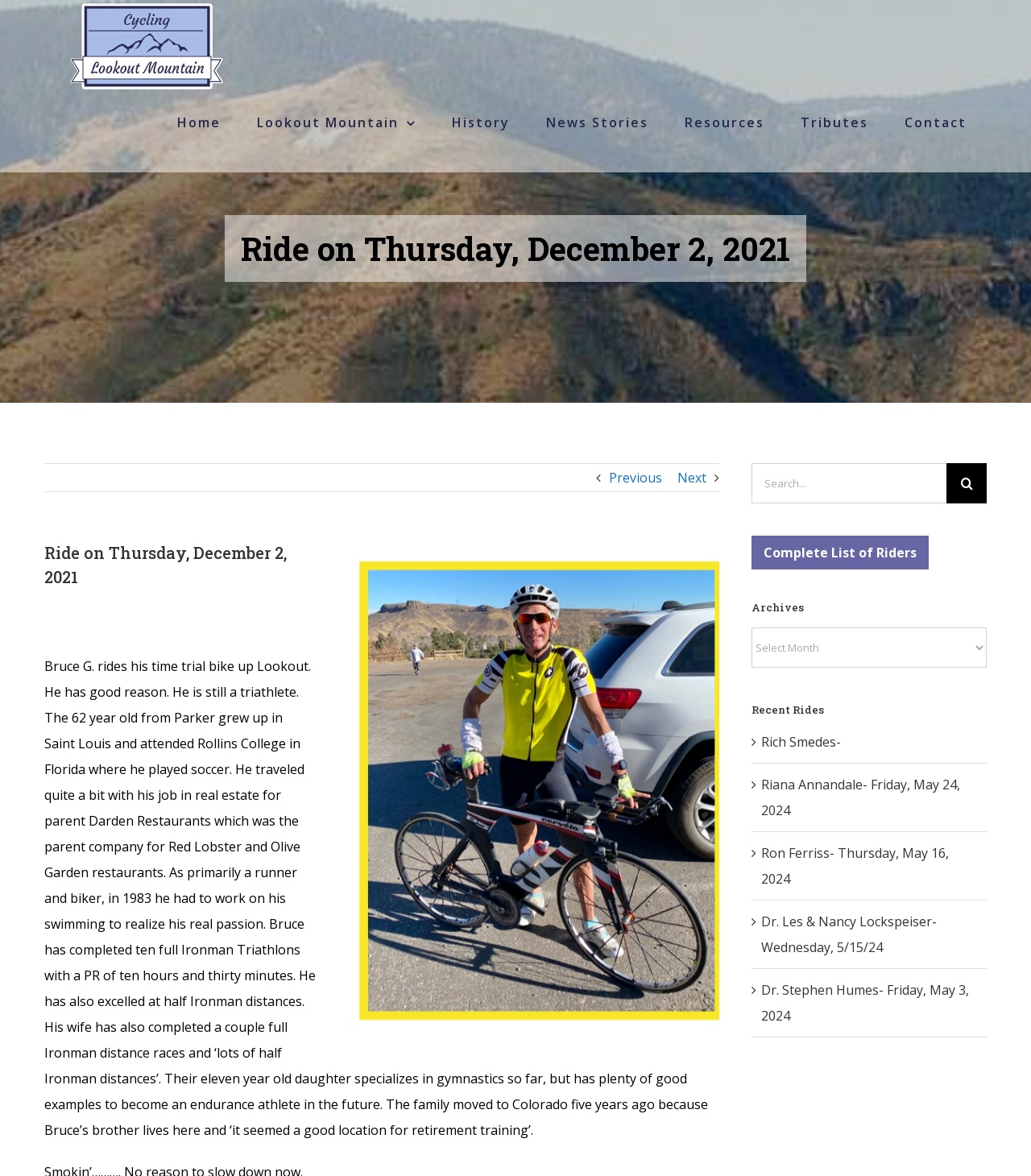Give a short answer using one word or phrase for the question:
What is Bruce G. doing in the story?

Riding his time trial bike